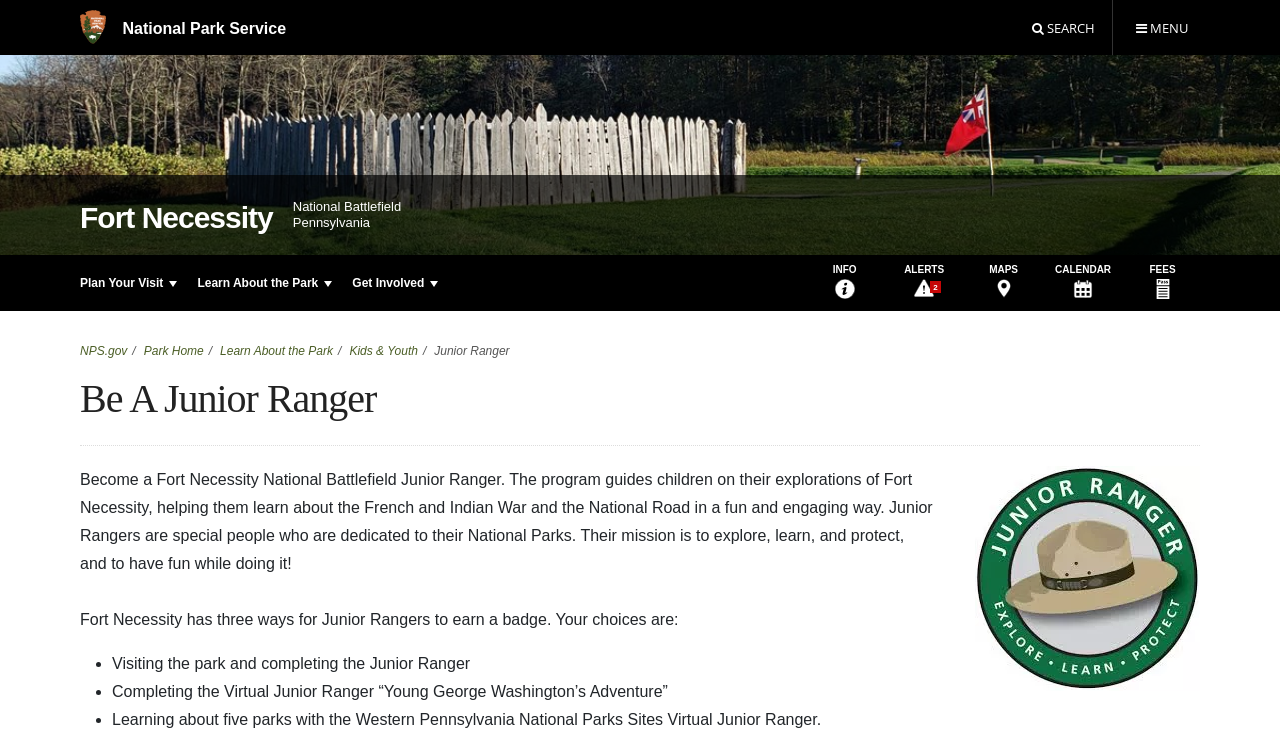Predict the bounding box of the UI element that fits this description: "Learn About the Park".

[0.146, 0.341, 0.267, 0.416]